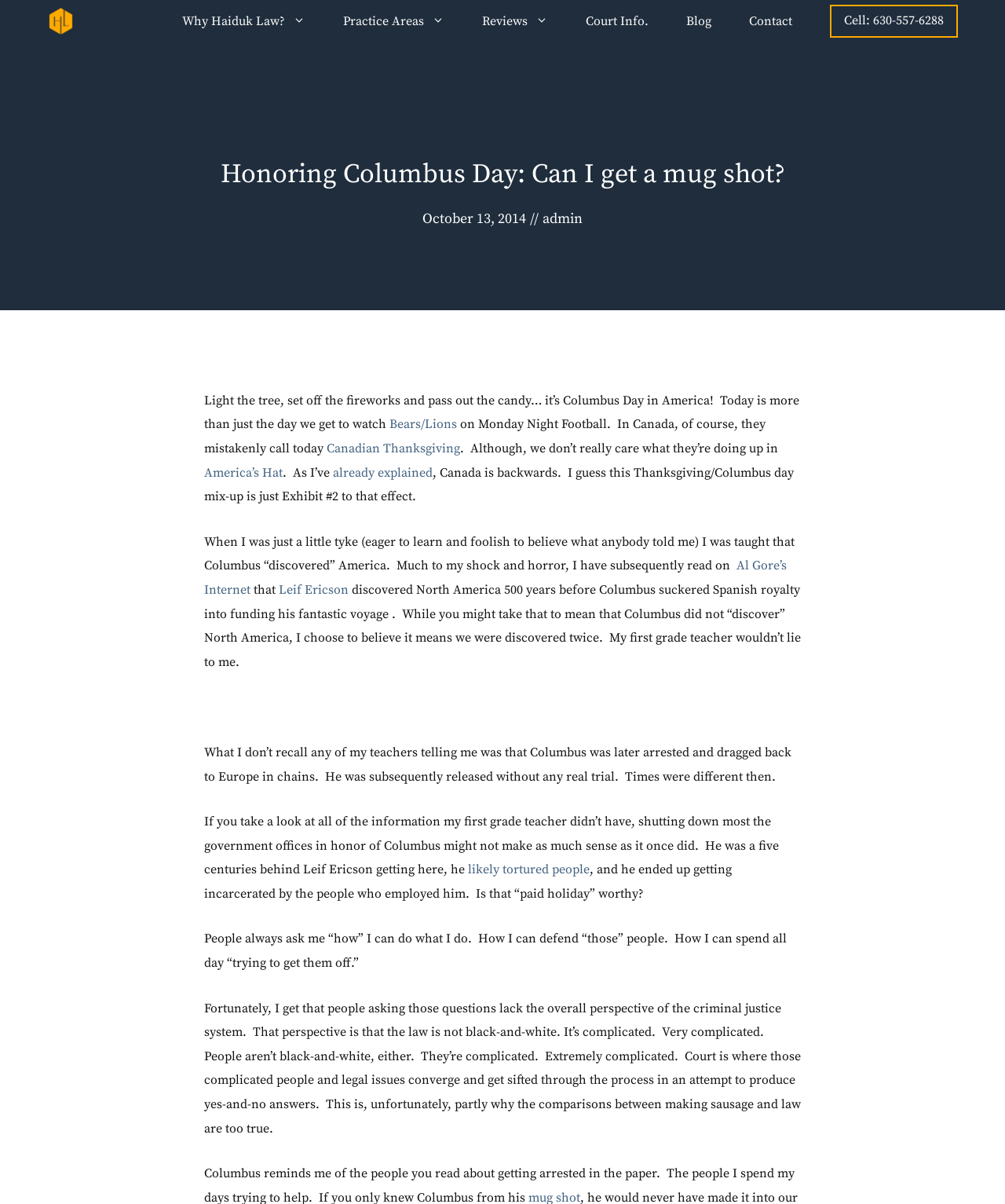What is the name of the holiday being discussed?
Using the picture, provide a one-word or short phrase answer.

Columbus Day